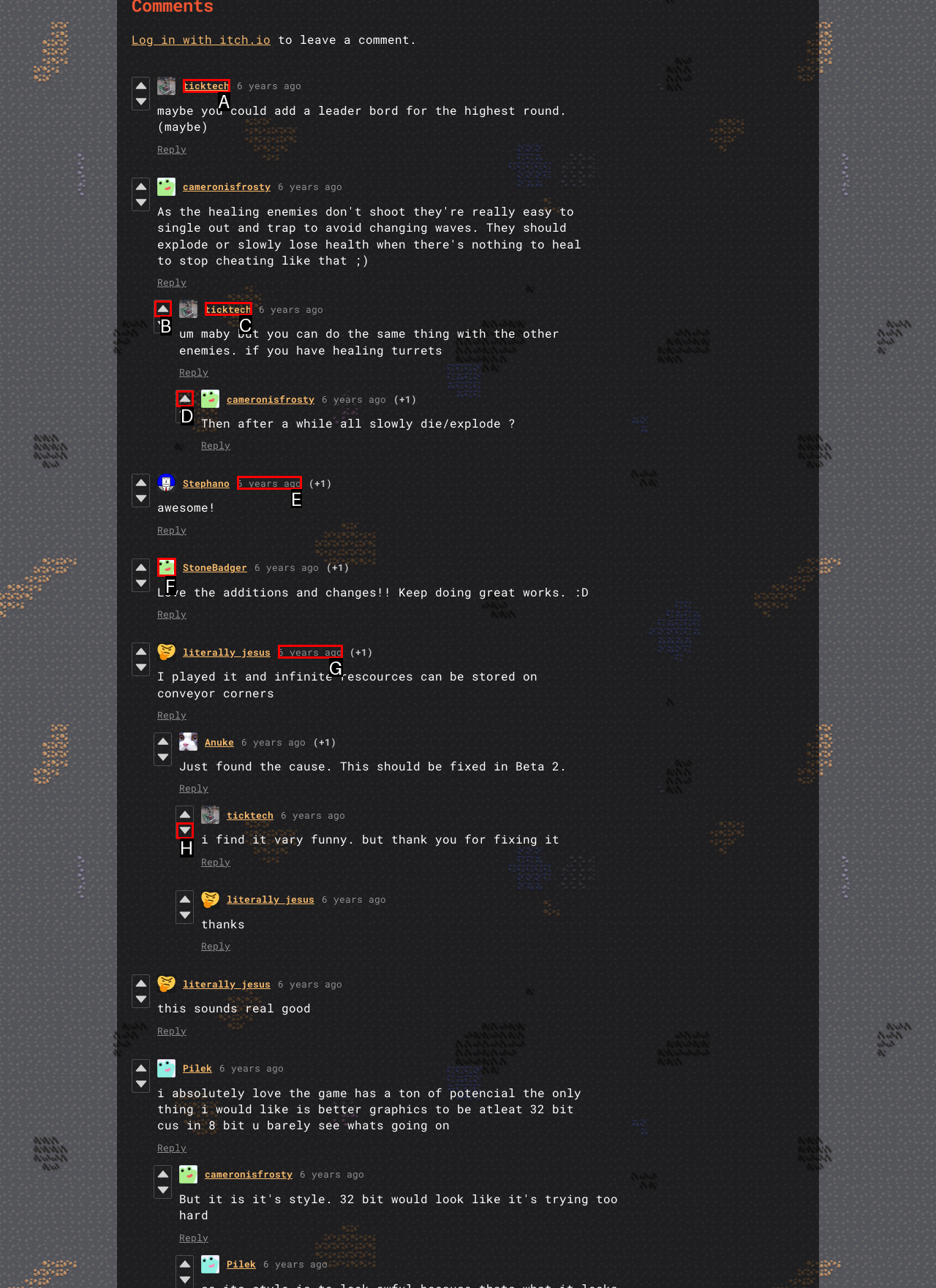Refer to the description: 6 years ago and choose the option that best fits. Provide the letter of that option directly from the options.

E